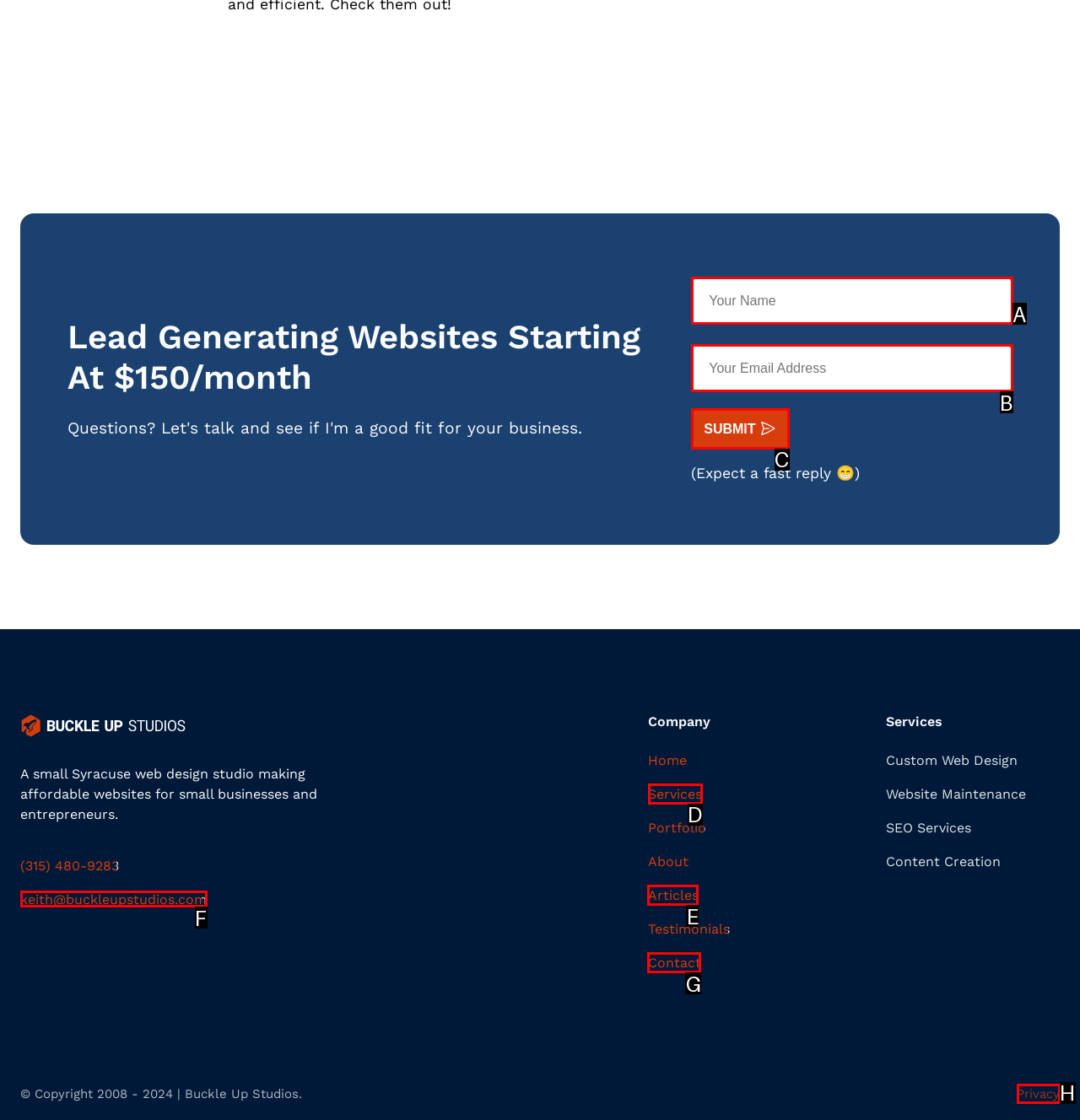Select the appropriate bounding box to fulfill the task: View services Respond with the corresponding letter from the choices provided.

D